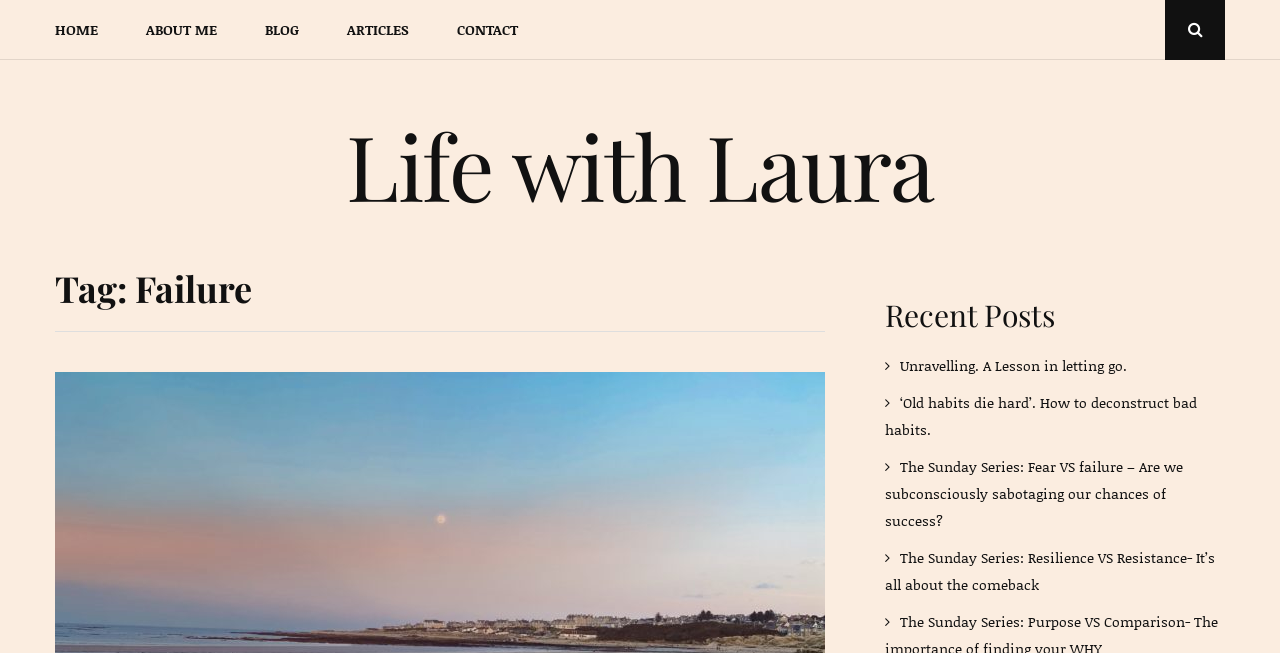Convey a detailed summary of the webpage, mentioning all key elements.

The webpage is titled "Failure – Life with Laura" and appears to be a personal blog or website. At the top, there is a navigation menu with five links: "HOME", "ABOUT ME", "BLOG", "ARTICLES", and "CONTACT", which are evenly spaced and span the entire width of the page. To the right of the navigation menu, there is a search button with an icon.

Below the navigation menu, there is a prominent link to "Life with Laura", which takes up about half of the page's width. Above this link, there is a header section with a heading that reads "Tag: Failure". 

On the right side of the page, there is a section with a heading that reads "Recent Posts". Below this heading, there are four links to individual blog posts, each with a descriptive title. The posts are stacked vertically, with the most recent one at the top. The titles of the posts include "Unravelling. A Lesson in letting go.", "‘Old habits die hard’. How to deconstruct bad habits.", "The Sunday Series: Fear VS failure – Are we subconsciously sabotaging our chances of success?", and "The Sunday Series: Resilience VS Resistance- It’s all about the comeback".